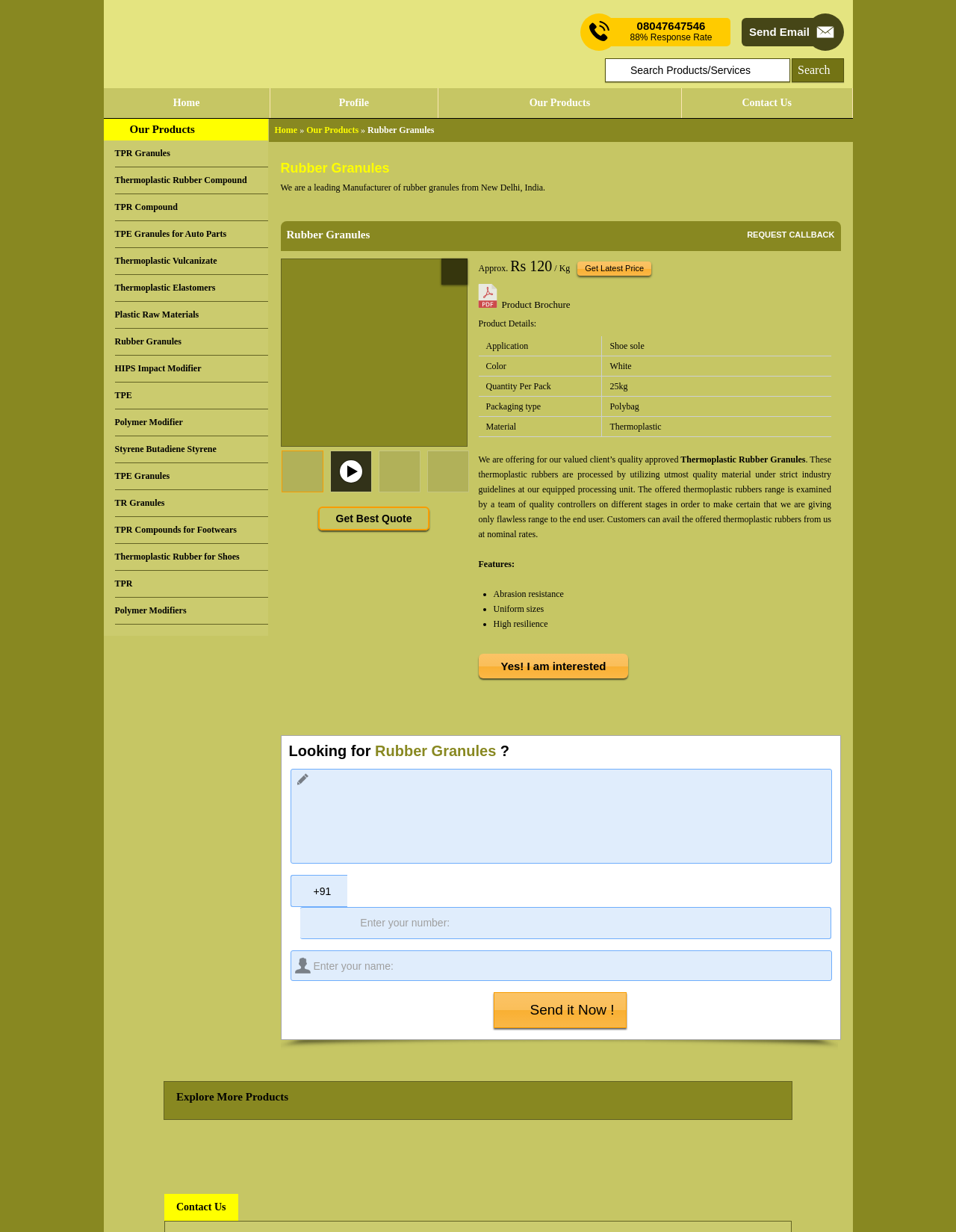What is the company name?
Answer the question with detailed information derived from the image.

The company name can be found at the top of the webpage, where it says 'Rubber Granules Manufacturer from New Delhi' and has a link to 'India Thermoplastics Engineers'.